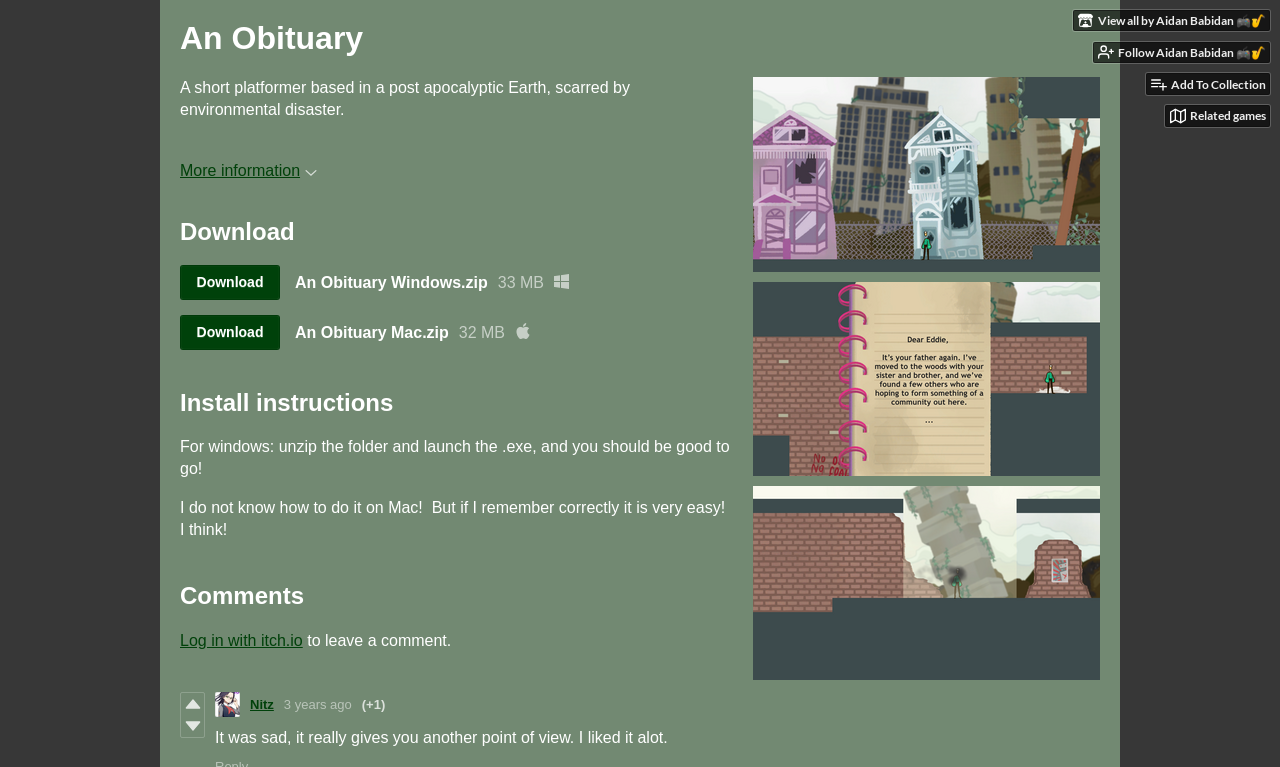Identify the coordinates of the bounding box for the element that must be clicked to accomplish the instruction: "View all games by Aidan Babidan".

[0.838, 0.013, 0.992, 0.041]